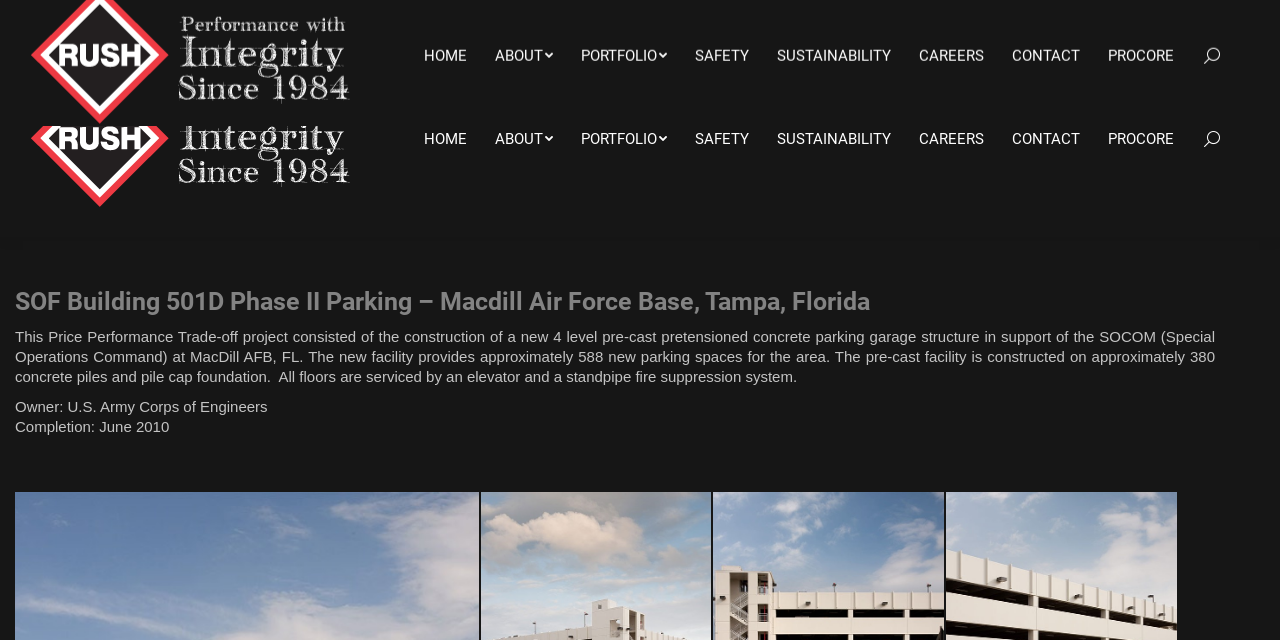Illustrate the webpage thoroughly, mentioning all important details.

The webpage is about a construction project, specifically the SOF Building 501D Parking at MacDill Air Force Base in Tampa, Florida. At the top right corner, there are five social media links: Linkedin, Twitter, Facebook, Instagram, and YouTube. Below these links, there is a company logo and a link to the company's homepage.

A horizontal menu bar is located below the logo, with eight menu items: HOME, ABOUT, PORTFOLIO, SAFETY, SUSTAINABILITY, CAREERS, CONTACT, and PROCORE. Each menu item is positioned side by side, taking up most of the width of the page.

On the right side of the page, near the top, there is a search bar with a magnifying glass icon. Below the search bar, there is a heading that reads "SOF Building 501D Phase II Parking – Macdill Air Force Base, Tampa, Florida".

The main content of the page is a description of the construction project. The text explains that the project involved building a new four-level pre-cast pretensioned concrete parking garage structure, providing approximately 588 new parking spaces. It also mentions the foundation of the facility, which consists of 380 concrete piles and pile cap. Additionally, the text notes that all floors are serviced by an elevator and a standpipe fire suppression system.

Below the project description, there are two lines of text that provide additional information about the project: the owner, U.S. Army Corps of Engineers, and the completion date, June 2010.